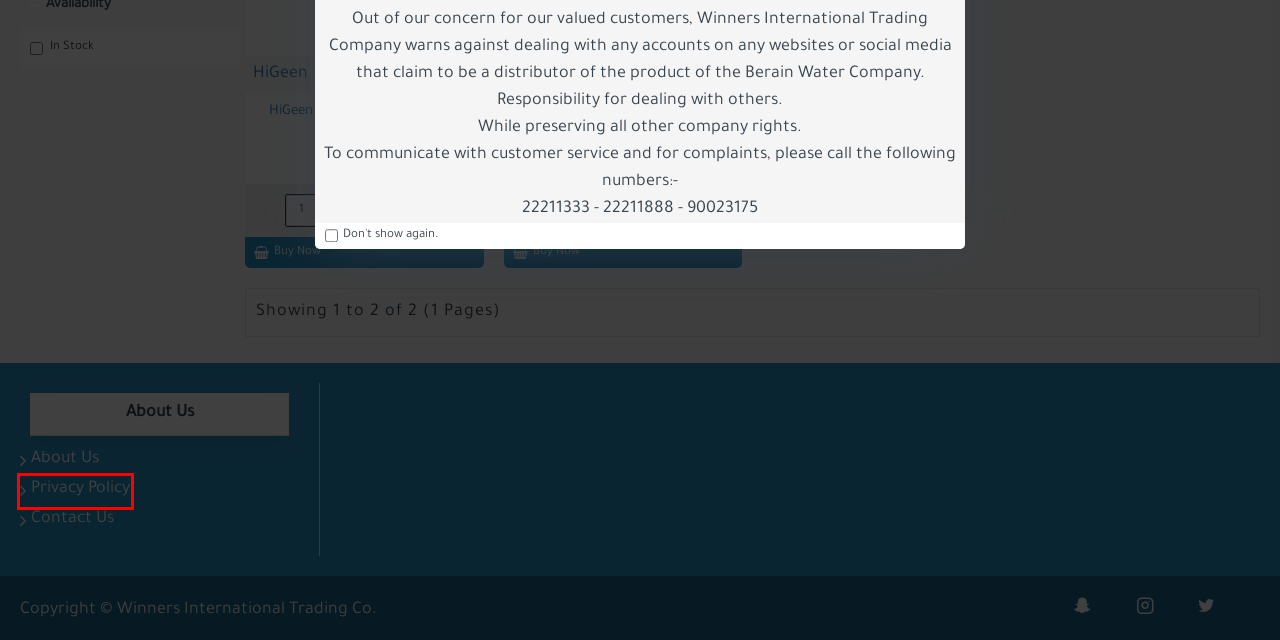You have a screenshot of a webpage with a red bounding box around an element. Choose the best matching webpage description that would appear after clicking the highlighted element. Here are the candidates:
A. About Us
B. Register Account
C. HiGeen
D. Privacy Policy
E. HiGeen Harrar Massage Cream 120ML
F. Hygiene
G. HiGeen Barrad Massage Cream 120ML
H. Contact Us

D